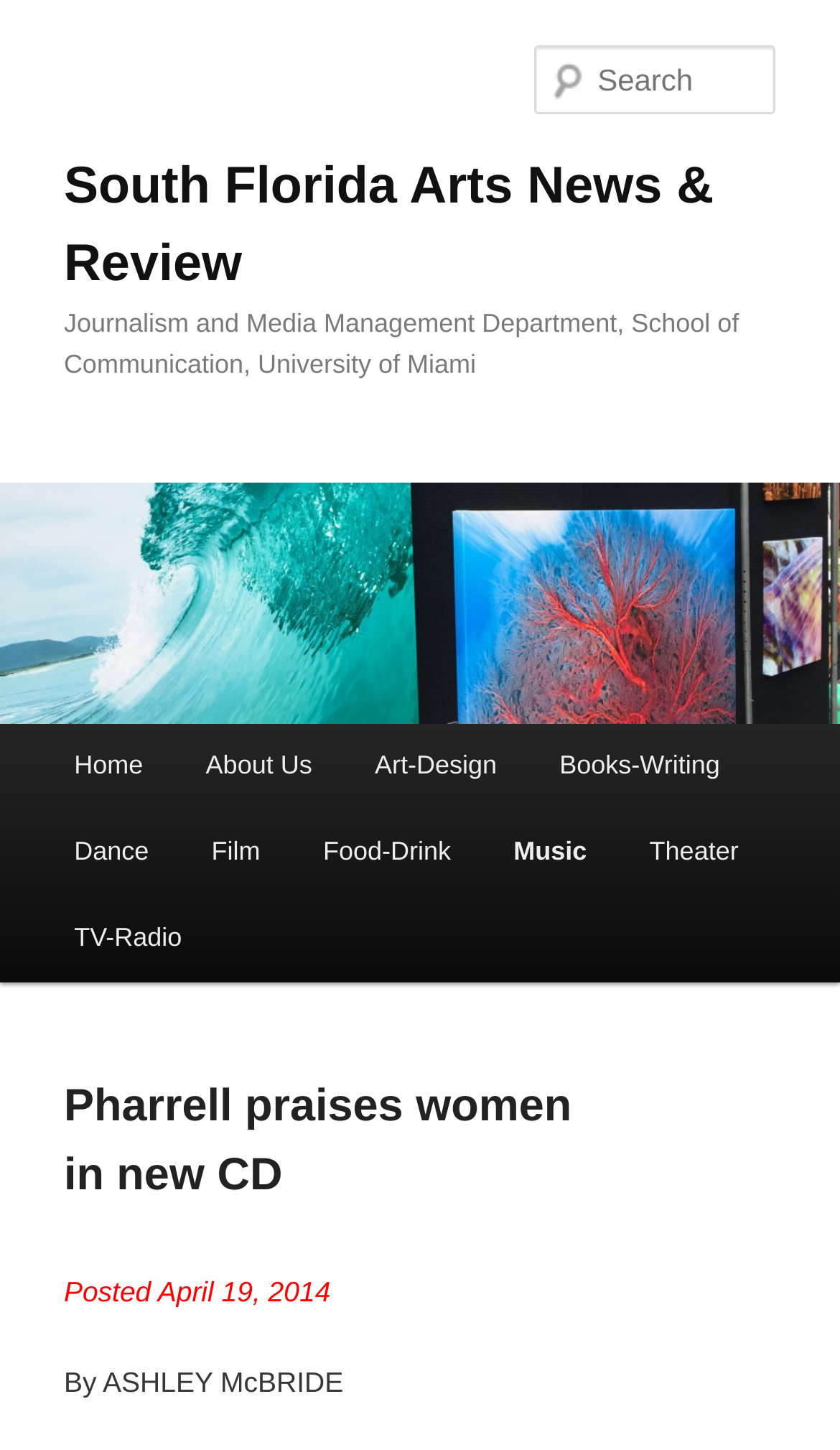Find the bounding box coordinates of the element I should click to carry out the following instruction: "Check music news".

[0.574, 0.559, 0.736, 0.618]